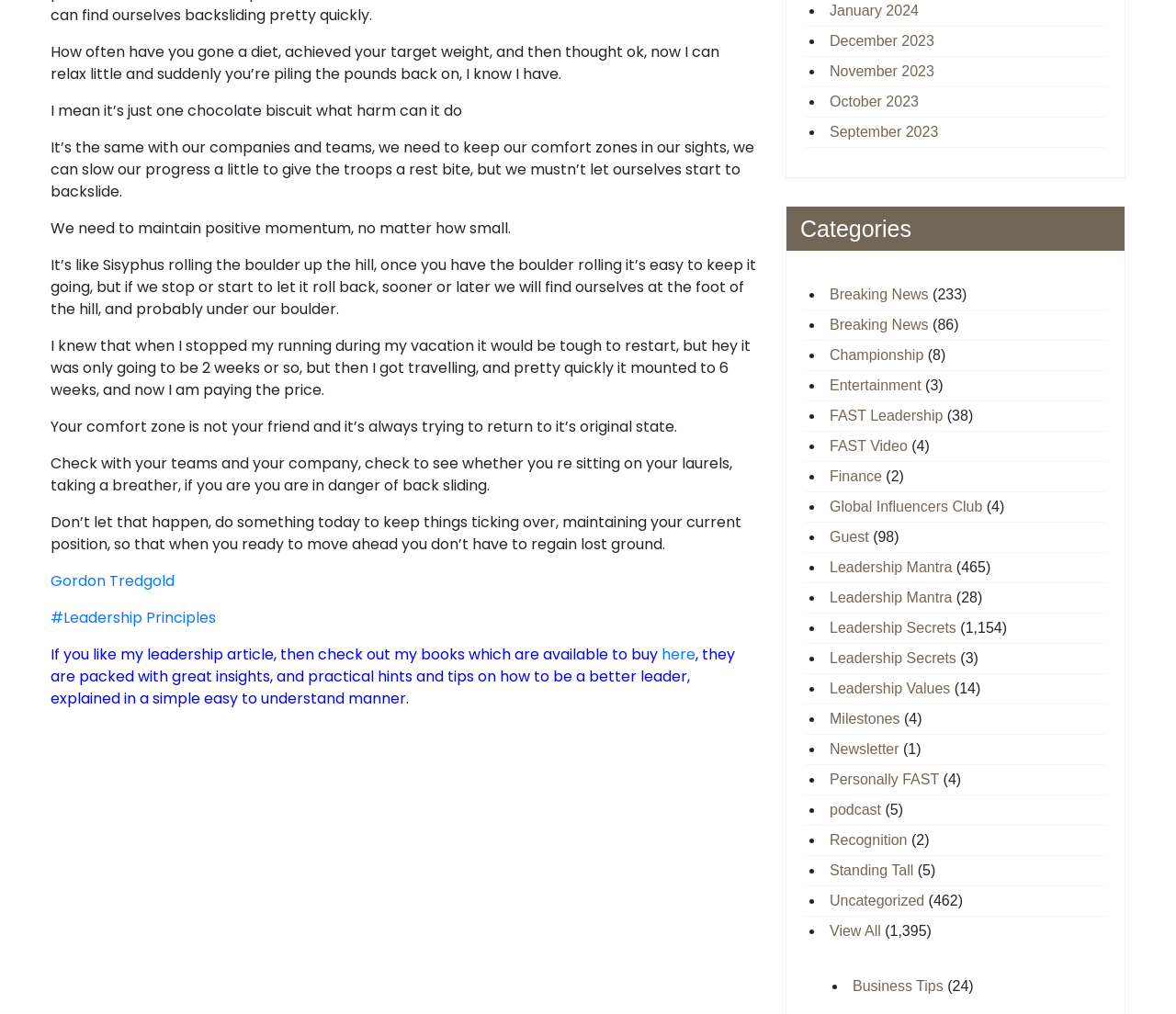How many categories are listed on the webpage?
Provide an in-depth and detailed answer to the question.

There are 15 categories listed on the webpage, including 'Breaking News', 'Championship', 'Entertainment', and others, which are denoted by the list markers and links on the right side of the webpage.